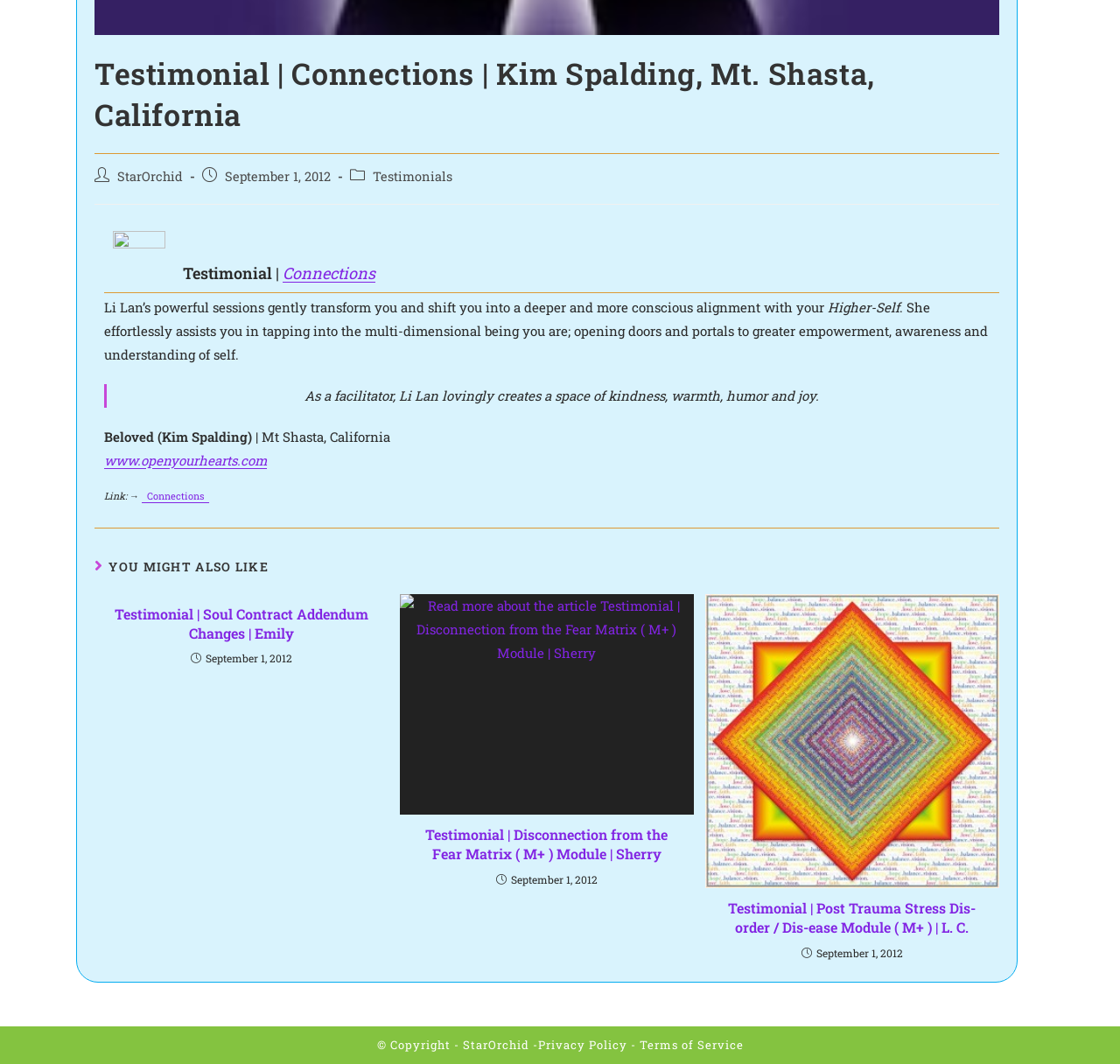Based on the provided description, "Connections", find the bounding box of the corresponding UI element in the screenshot.

[0.252, 0.247, 0.335, 0.267]